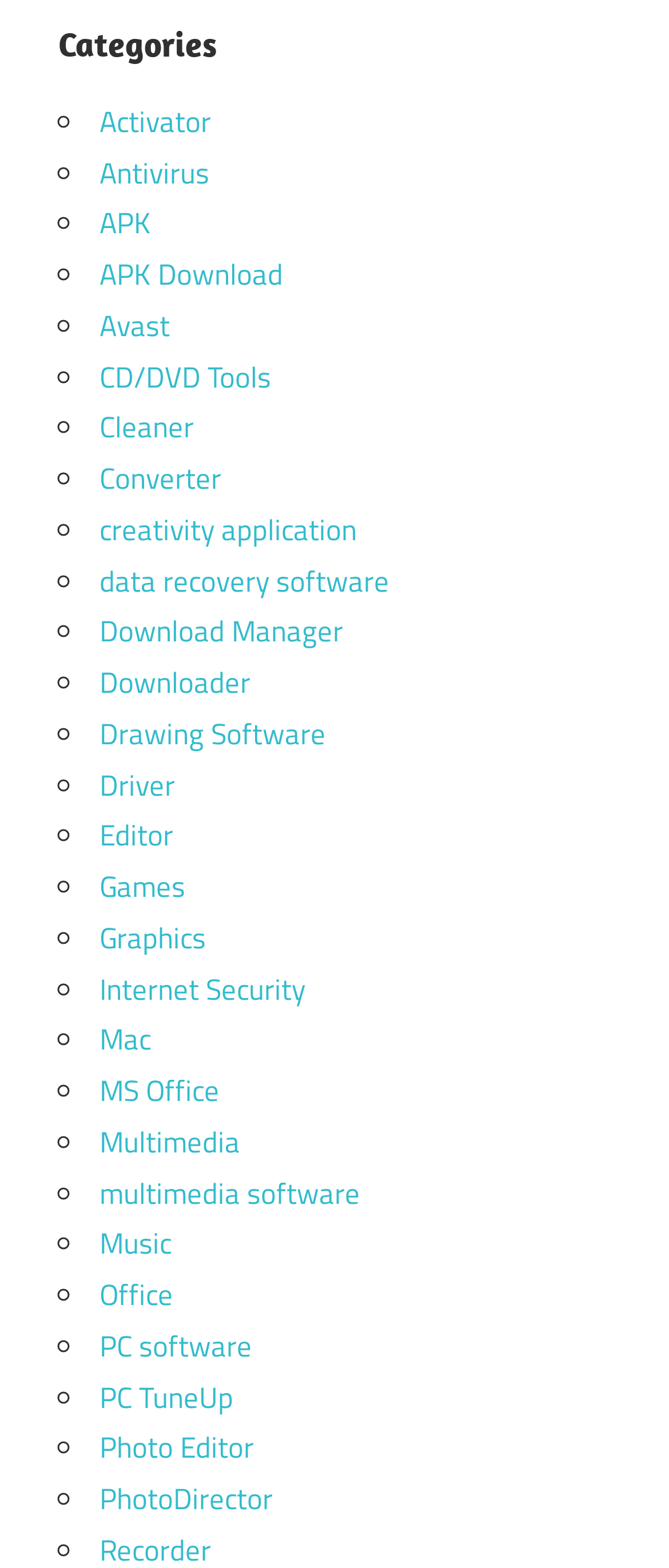Please mark the clickable region by giving the bounding box coordinates needed to complete this instruction: "Explore the 'Graphics' category".

[0.149, 0.584, 0.308, 0.612]